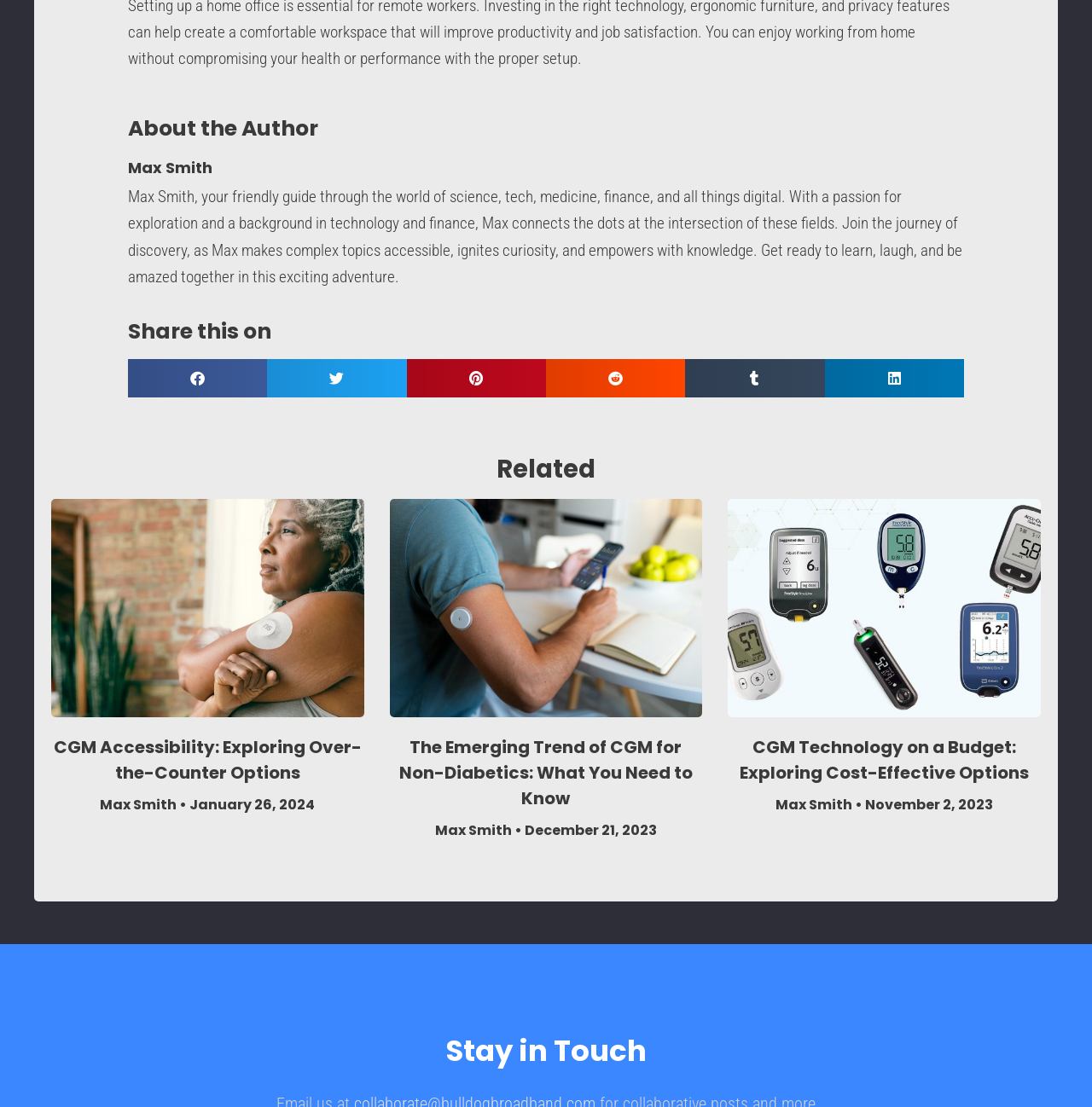Provide the bounding box coordinates of the area you need to click to execute the following instruction: "Read the article about CGM Accessibility".

[0.047, 0.45, 0.333, 0.648]